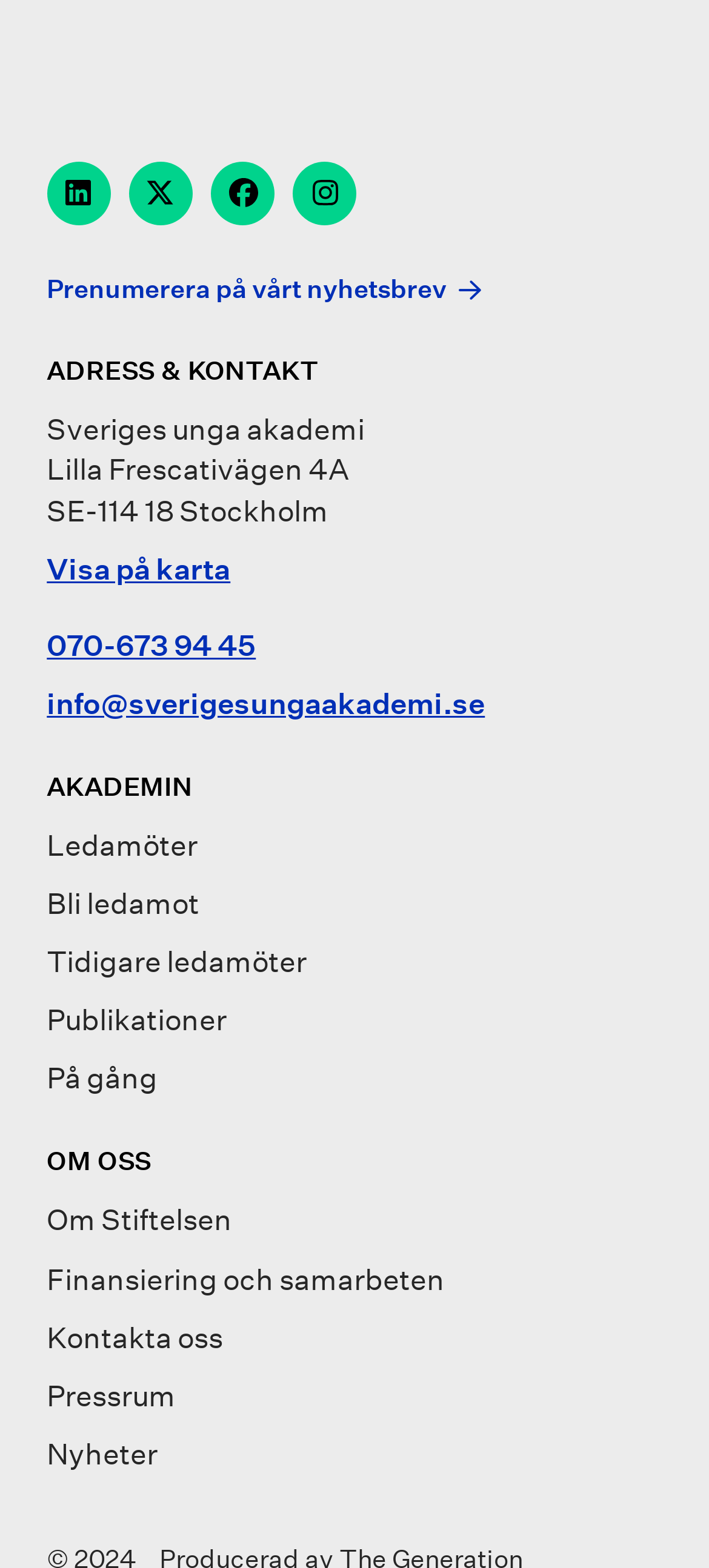Determine the bounding box coordinates for the area you should click to complete the following instruction: "View location on map".

[0.066, 0.352, 0.325, 0.374]